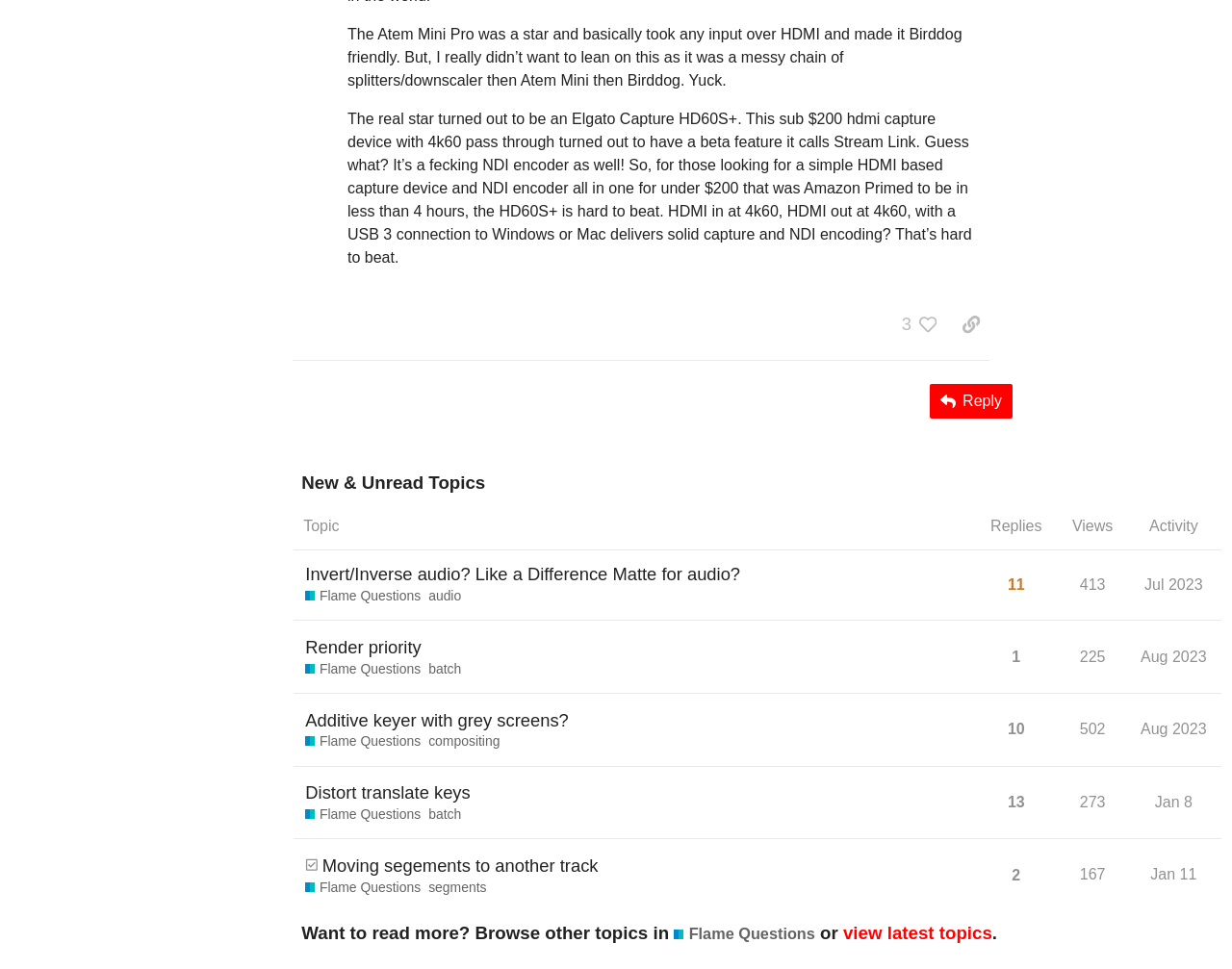Highlight the bounding box coordinates of the element you need to click to perform the following instruction: "View topic 'Additive keyer with grey screens?'."

[0.238, 0.716, 0.794, 0.791]